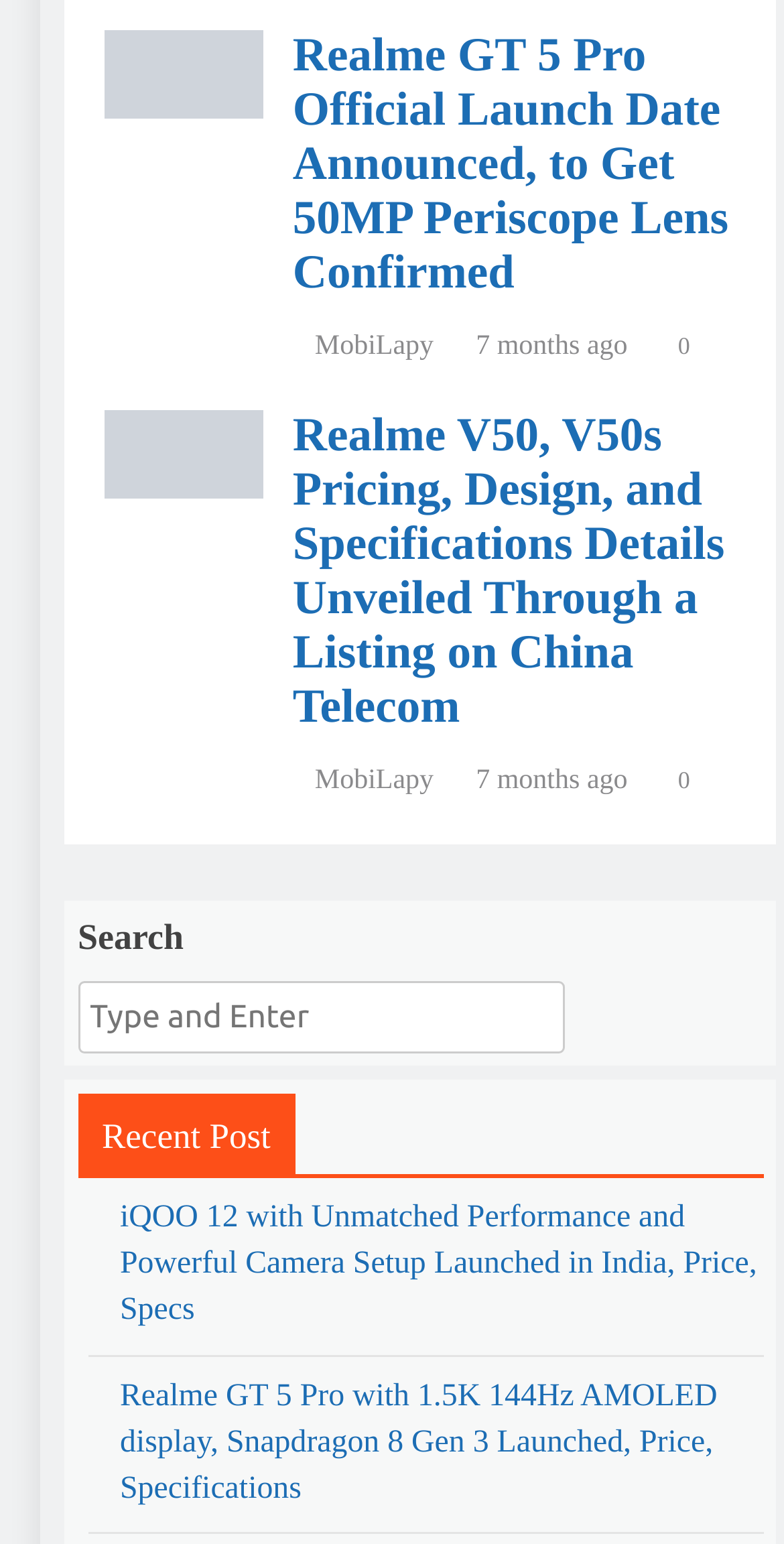Answer the following query with a single word or phrase:
What is the name of the website?

MobiLapy